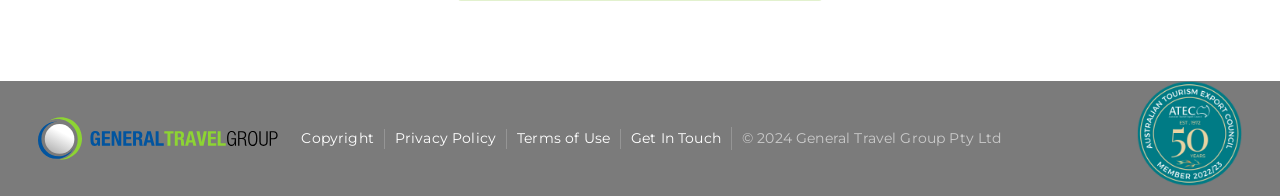Using the image as a reference, answer the following question in as much detail as possible:
What is the organization logo on the right side?

On the right side of the webpage, there is an image of a logo that belongs to the Australian Tourism Export Council, which might be a related organization or a certification.